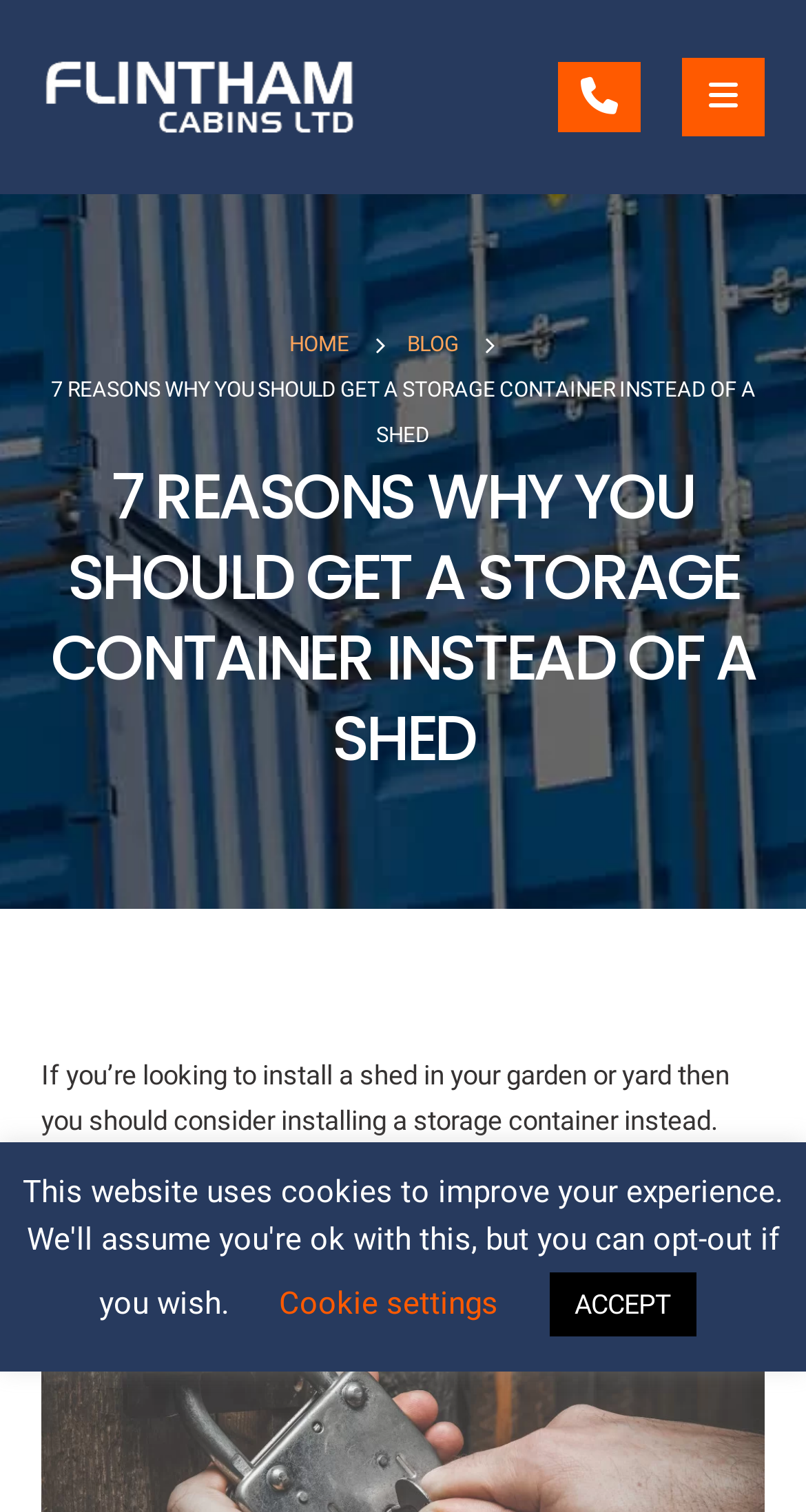Please extract and provide the main headline of the webpage.

7 REASONS WHY YOU SHOULD GET A STORAGE CONTAINER INSTEAD OF A SHED